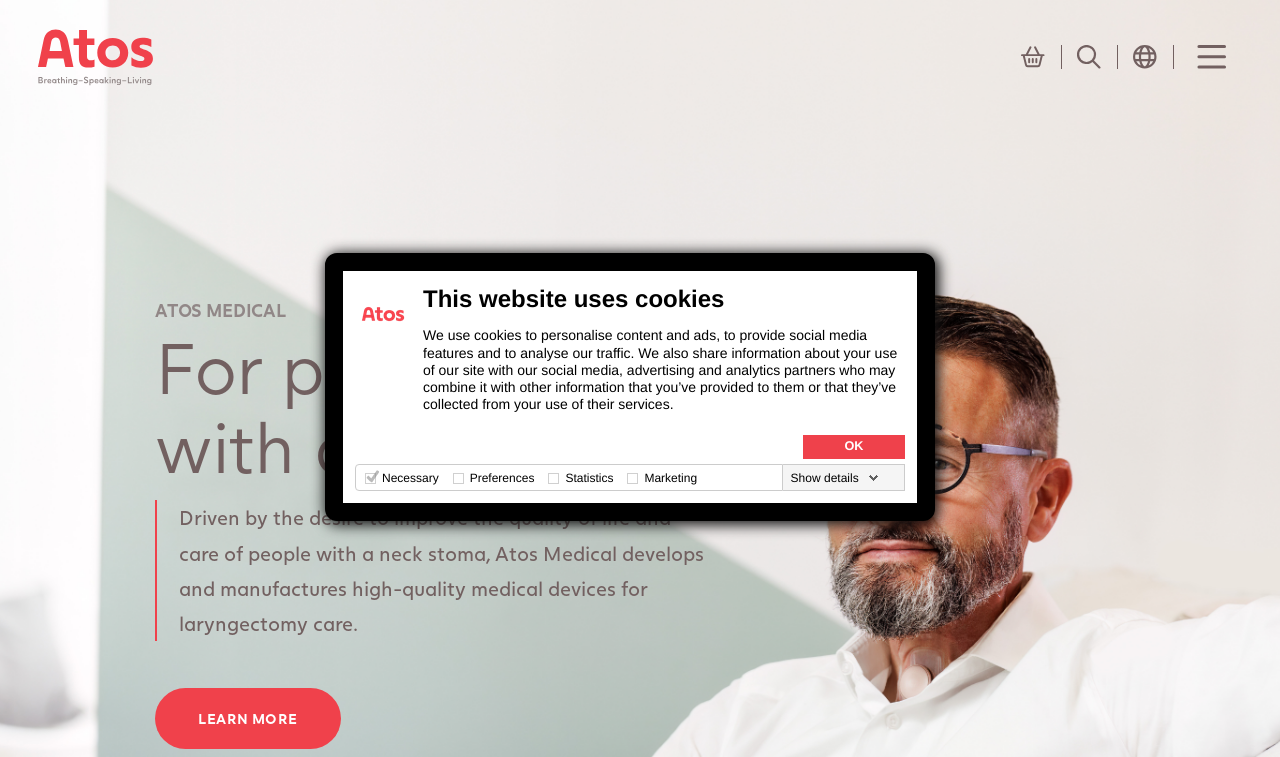Give a comprehensive overview of the webpage, including key elements.

The webpage is about Atos Medical, a company that develops and manufactures medical devices for laryngectomy care. 

At the top of the page, there is a logo and a heading that reads "Atos Medical". Below this, there is a dialog box that informs users about the website's use of cookies. The dialog box contains a heading "This website uses cookies" and a paragraph of text explaining the purpose of the cookies. There is also a link to "OK" to accept the cookies.

To the right of the dialog box, there is a table with four columns labeled "Necessary", "Preferences", "Statistics", and "Marketing". Each column has a checkbox and a brief description of the type of cookies used. 

Below the dialog box and the table, there are three links: "Link to Shop", "Link to Search page", and a button to "Open country selection menu". These links are positioned horizontally across the page.

Further down the page, there is a heading "ATOS MEDICAL" followed by another heading "For people living with a neck stoma". Below these headings, there is a paragraph of text describing the company's mission to improve the quality of life and care of people with a neck stoma. Finally, there is a button "LEARN MORE" at the bottom of the page.